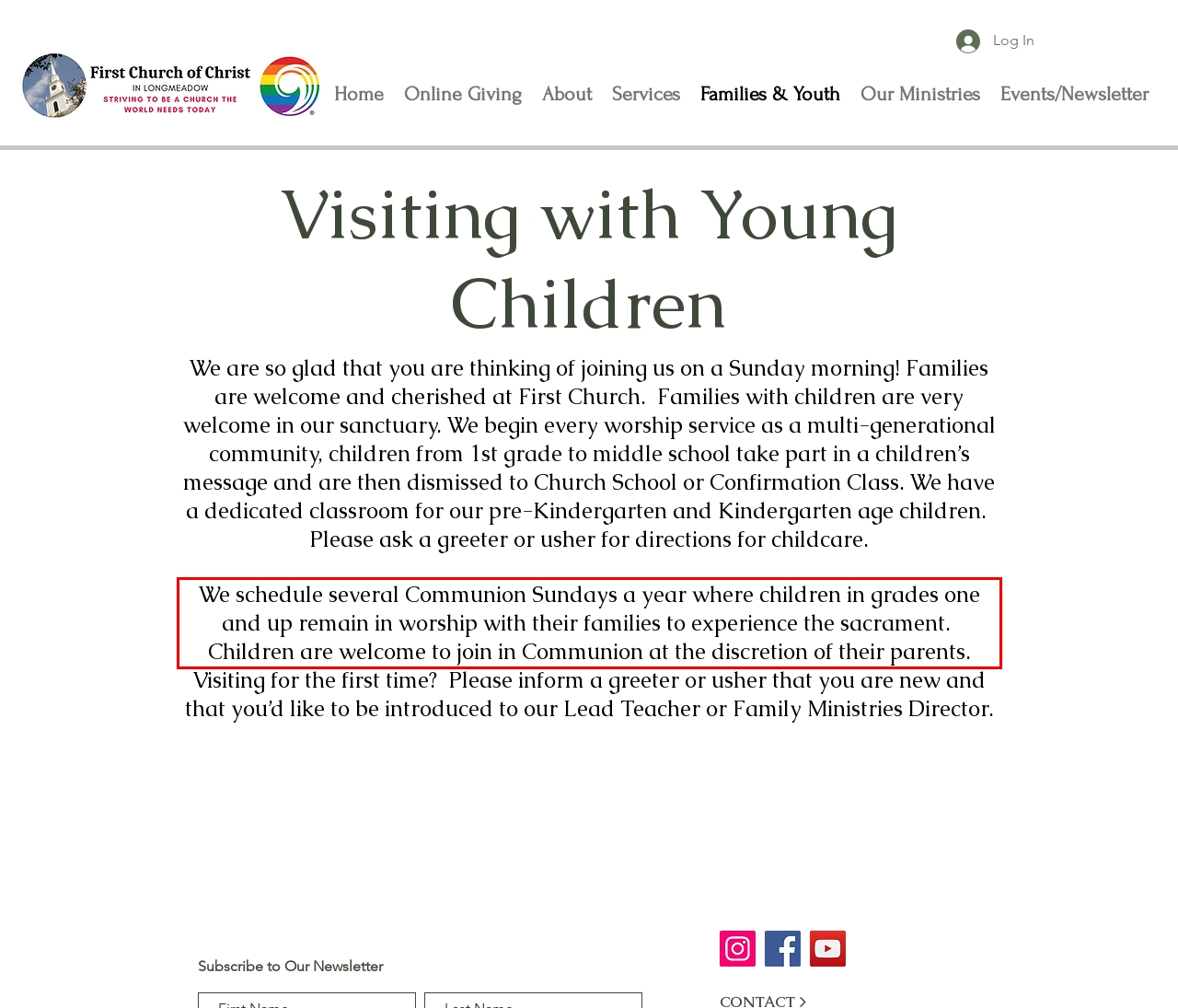Given a screenshot of a webpage with a red bounding box, please identify and retrieve the text inside the red rectangle.

We schedule several Communion Sundays a year where children in grades one and up remain in worship with their families to experience the sacrament. Children are welcome to join in Communion at the discretion of their parents.